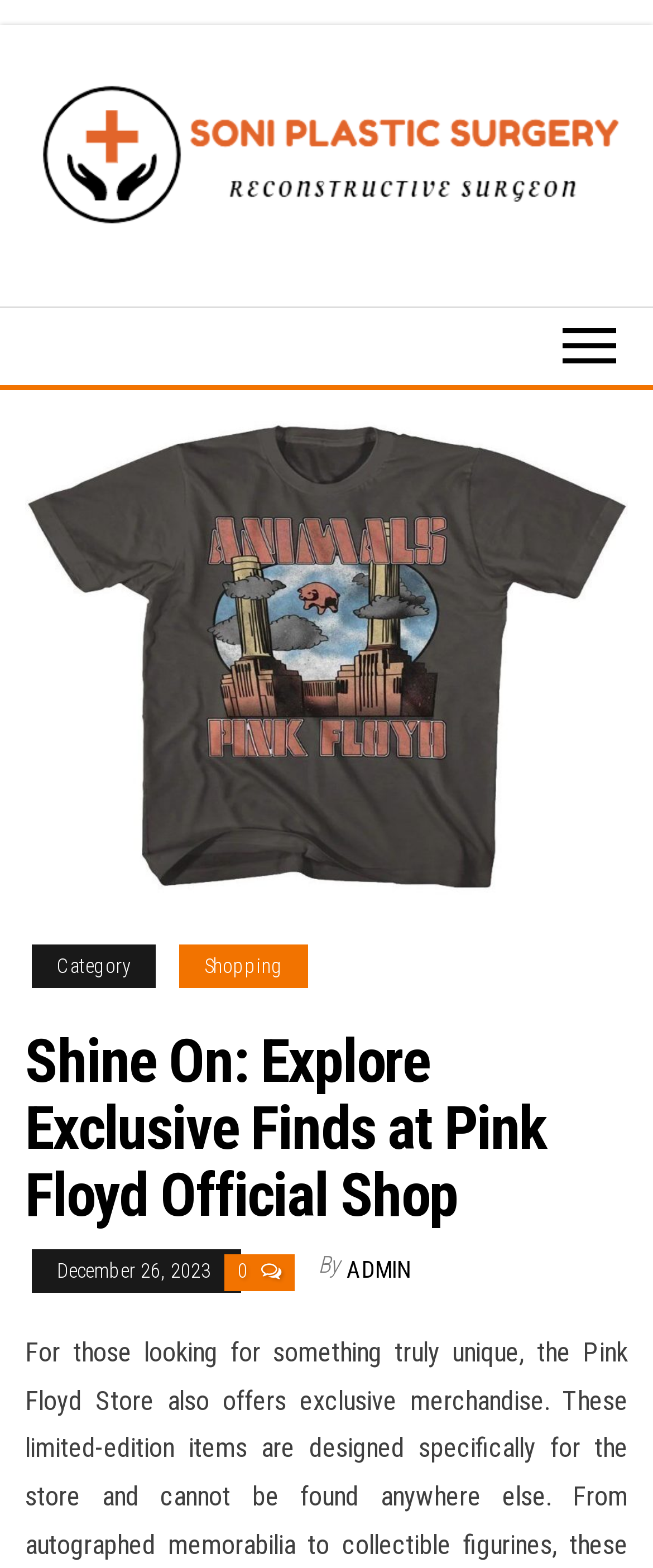What is the profession of Soni Plastic Surgery?
Use the screenshot to answer the question with a single word or phrase.

Reconstructive Surgeon